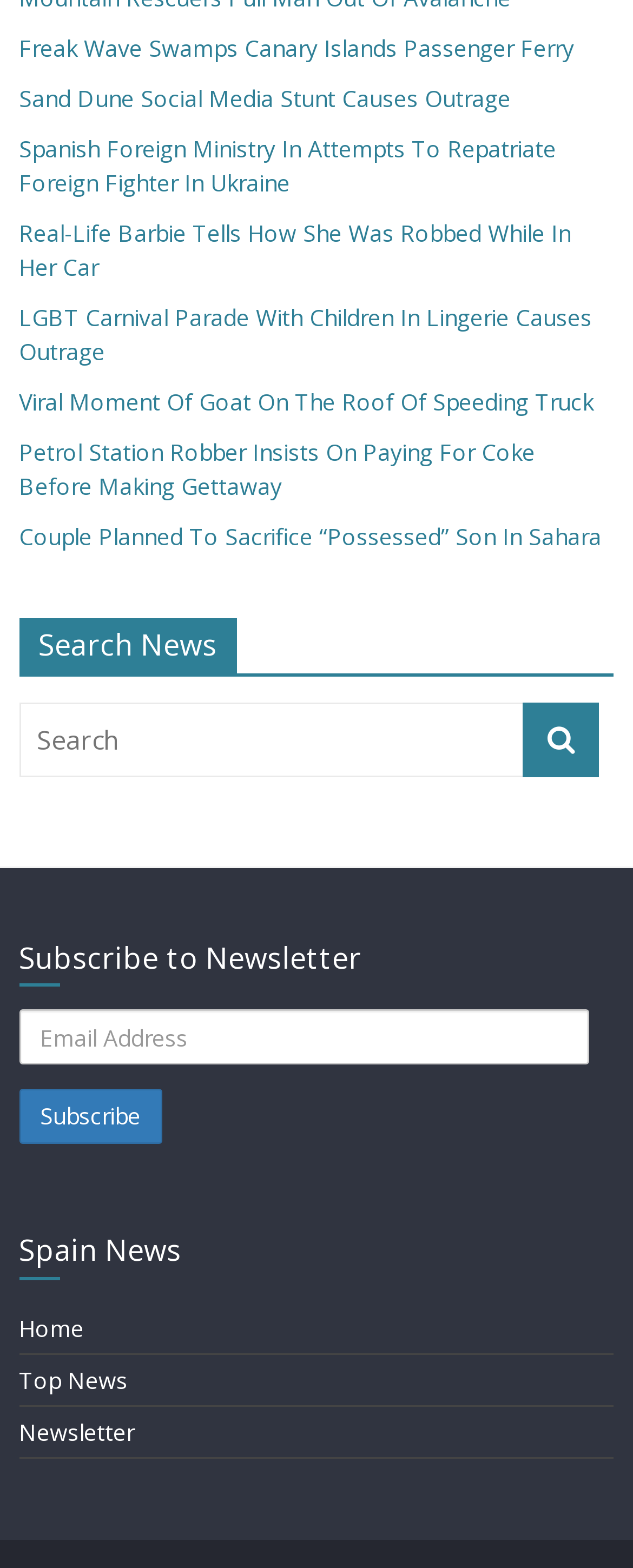Provide the bounding box coordinates of the HTML element this sentence describes: "name="fld_4376559" placeholder="Email Address"".

[0.03, 0.644, 0.932, 0.679]